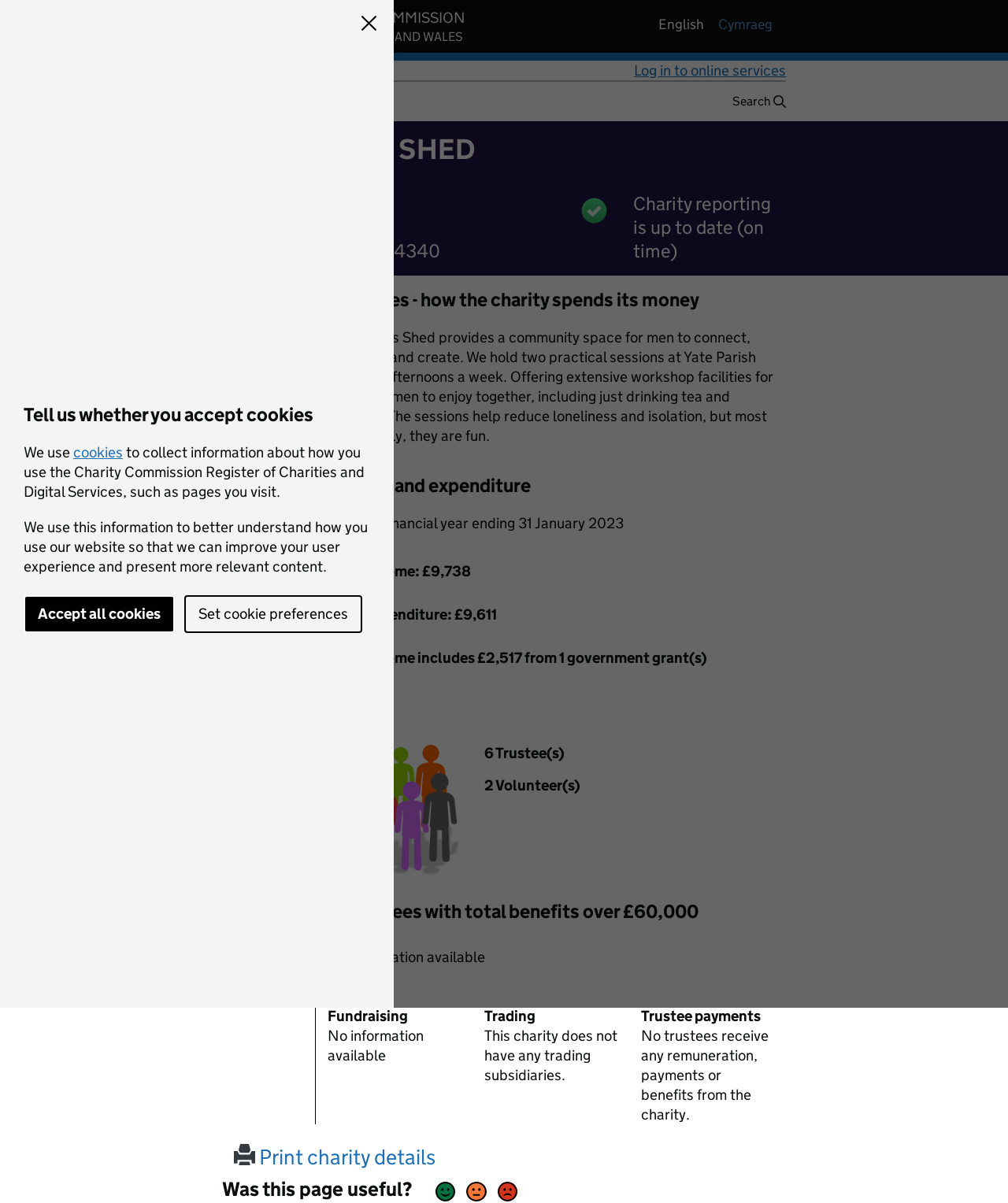Can you determine the main header of this webpage?

Charity overview
YATE MEN'S SHED